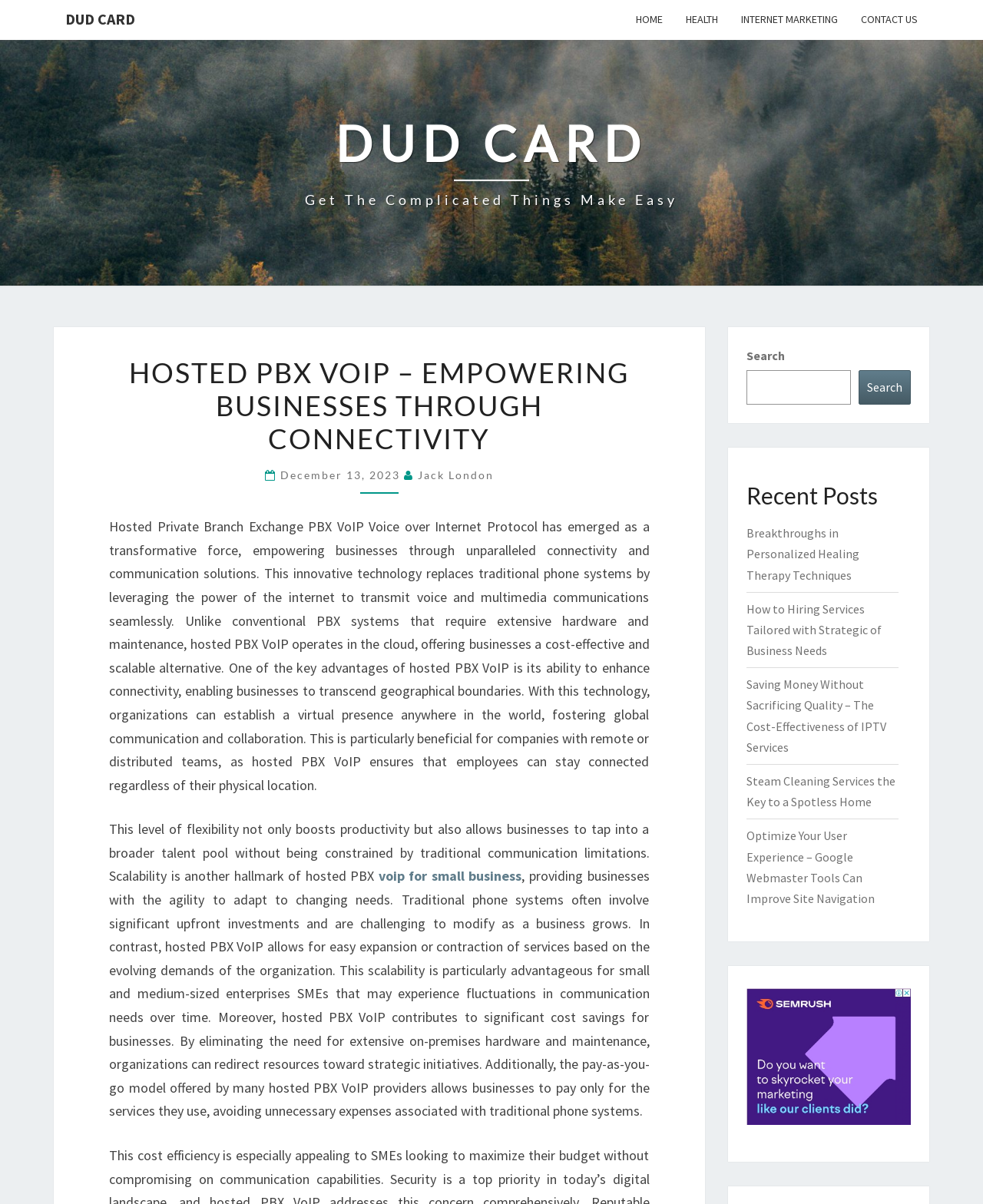Determine the bounding box coordinates for the area that needs to be clicked to fulfill this task: "Check the '.CA Pricing' table". The coordinates must be given as four float numbers between 0 and 1, i.e., [left, top, right, bottom].

None